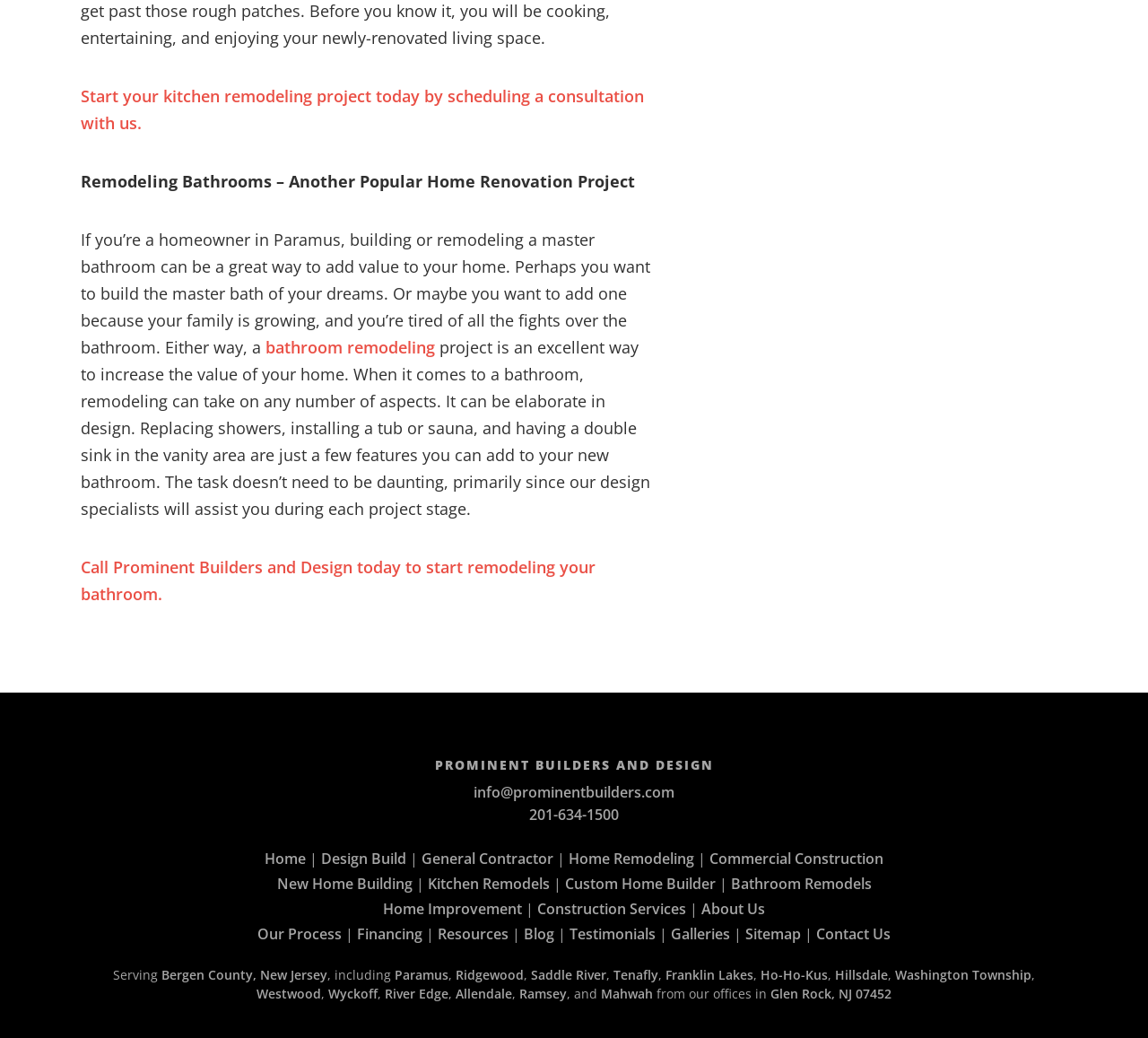Please locate the bounding box coordinates of the element that should be clicked to achieve the given instruction: "Visit the home page".

[0.23, 0.818, 0.266, 0.837]